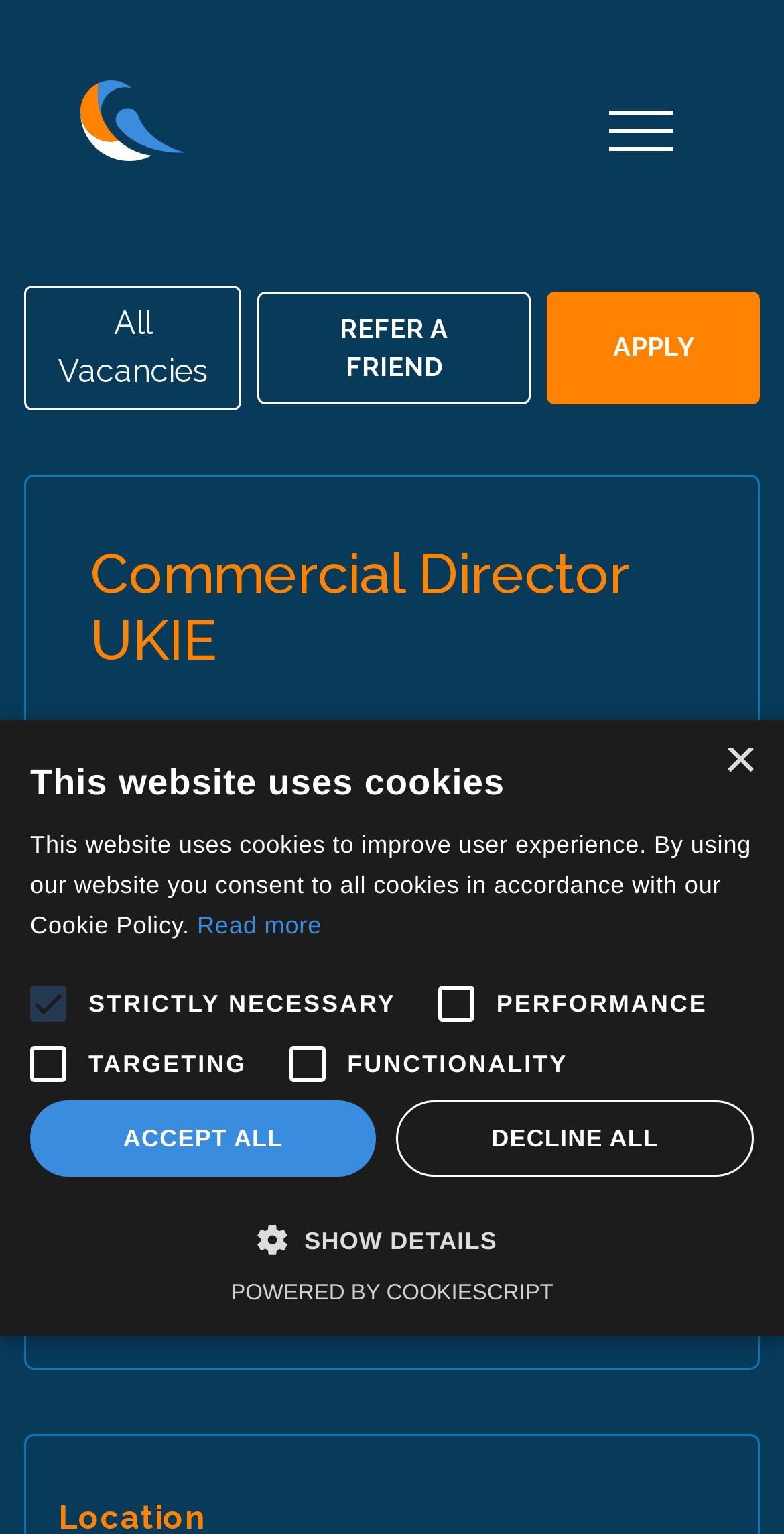What is the role of the job posting?
Look at the image and answer the question using a single word or phrase.

Commercial Director